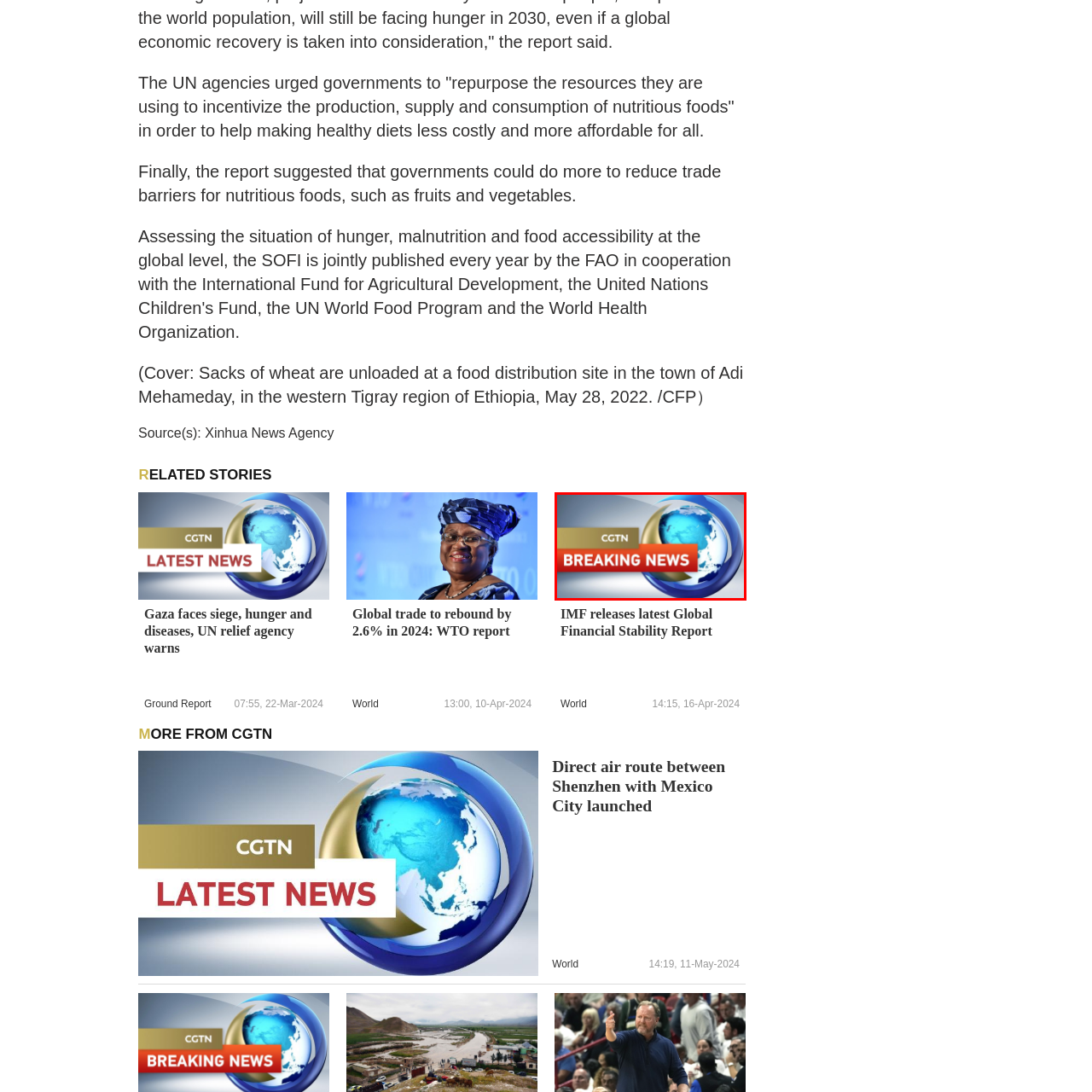Analyze the content inside the red box, What type of news is being reported? Provide a short answer using a single word or phrase.

Breaking news